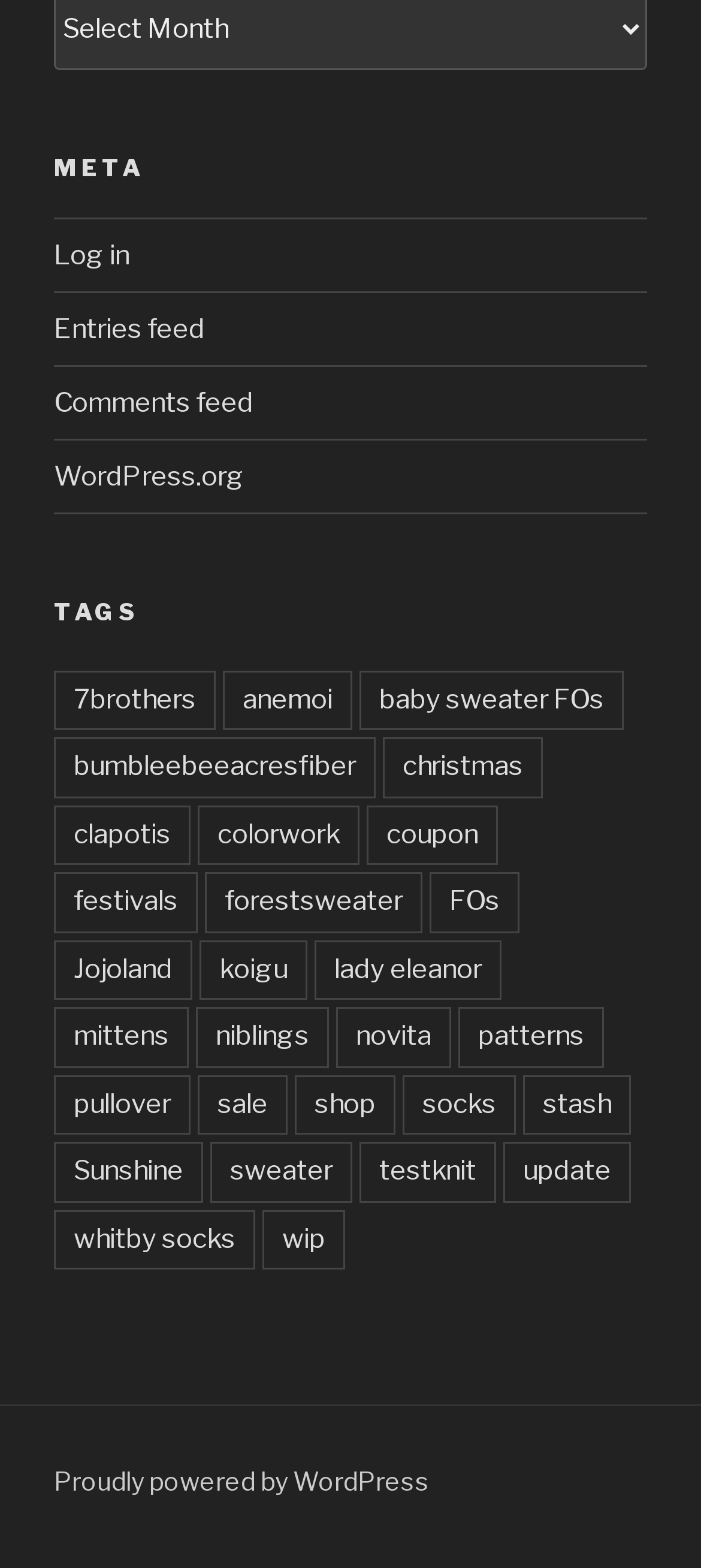Locate the bounding box coordinates of the element's region that should be clicked to carry out the following instruction: "Explore the tag '7brothers'". The coordinates need to be four float numbers between 0 and 1, i.e., [left, top, right, bottom].

[0.077, 0.427, 0.308, 0.466]